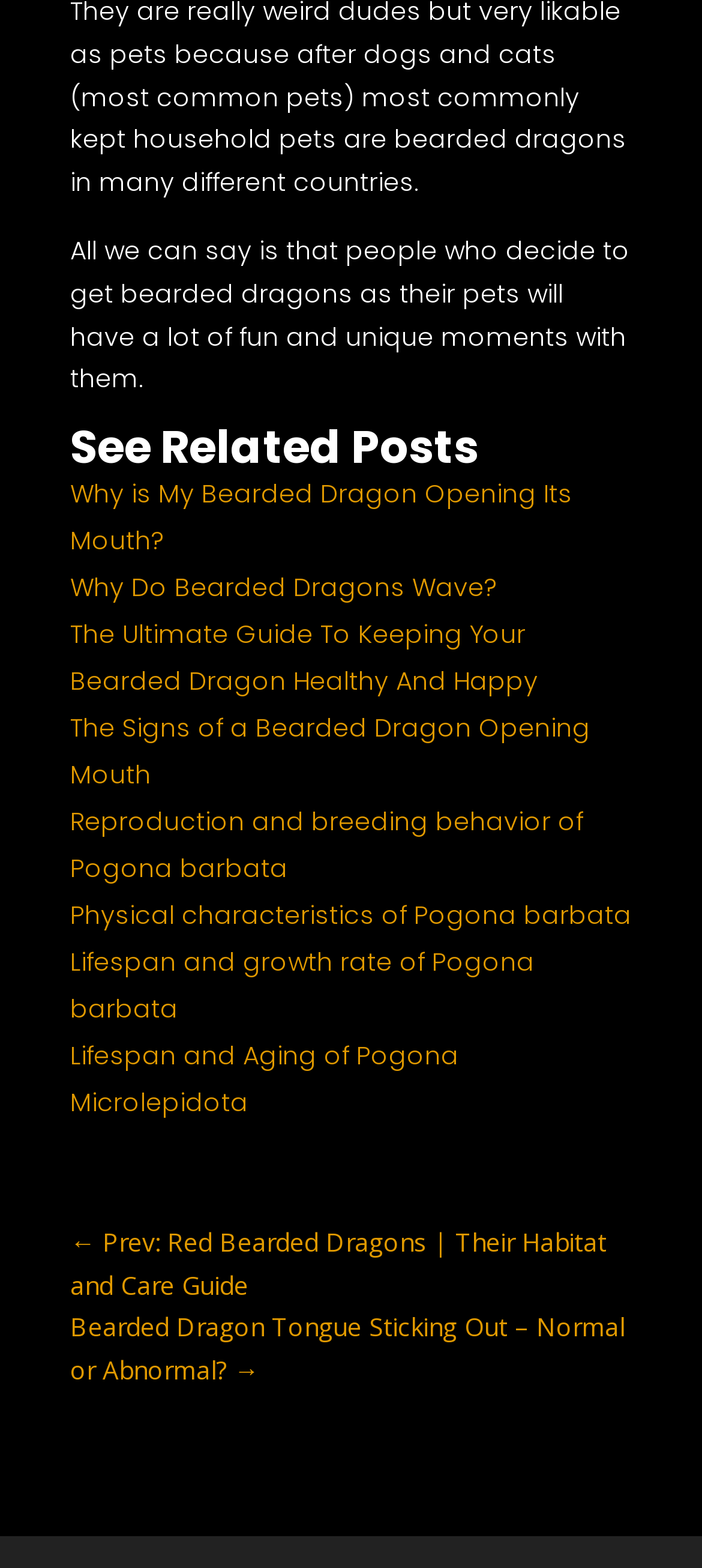What is the topic of the webpage?
Using the details shown in the screenshot, provide a comprehensive answer to the question.

Based on the text content of the webpage, including the static text and link texts, it appears that the topic of the webpage is related to bearded dragons, their behavior, care, and characteristics.